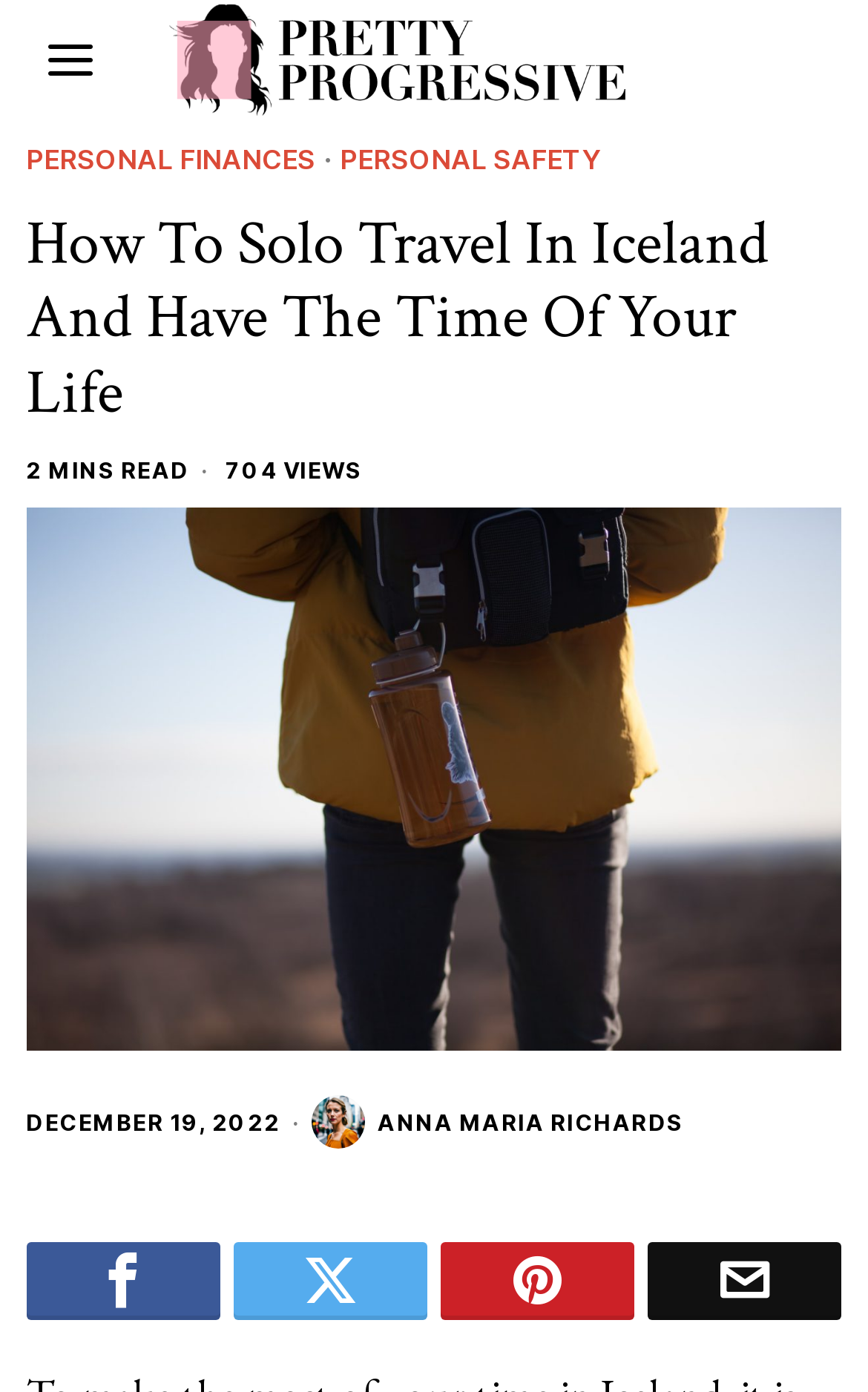Identify the bounding box for the described UI element. Provide the coordinates in (top-left x, top-left y, bottom-right x, bottom-right y) format with values ranging from 0 to 1: Personal Safety

[0.392, 0.102, 0.692, 0.132]